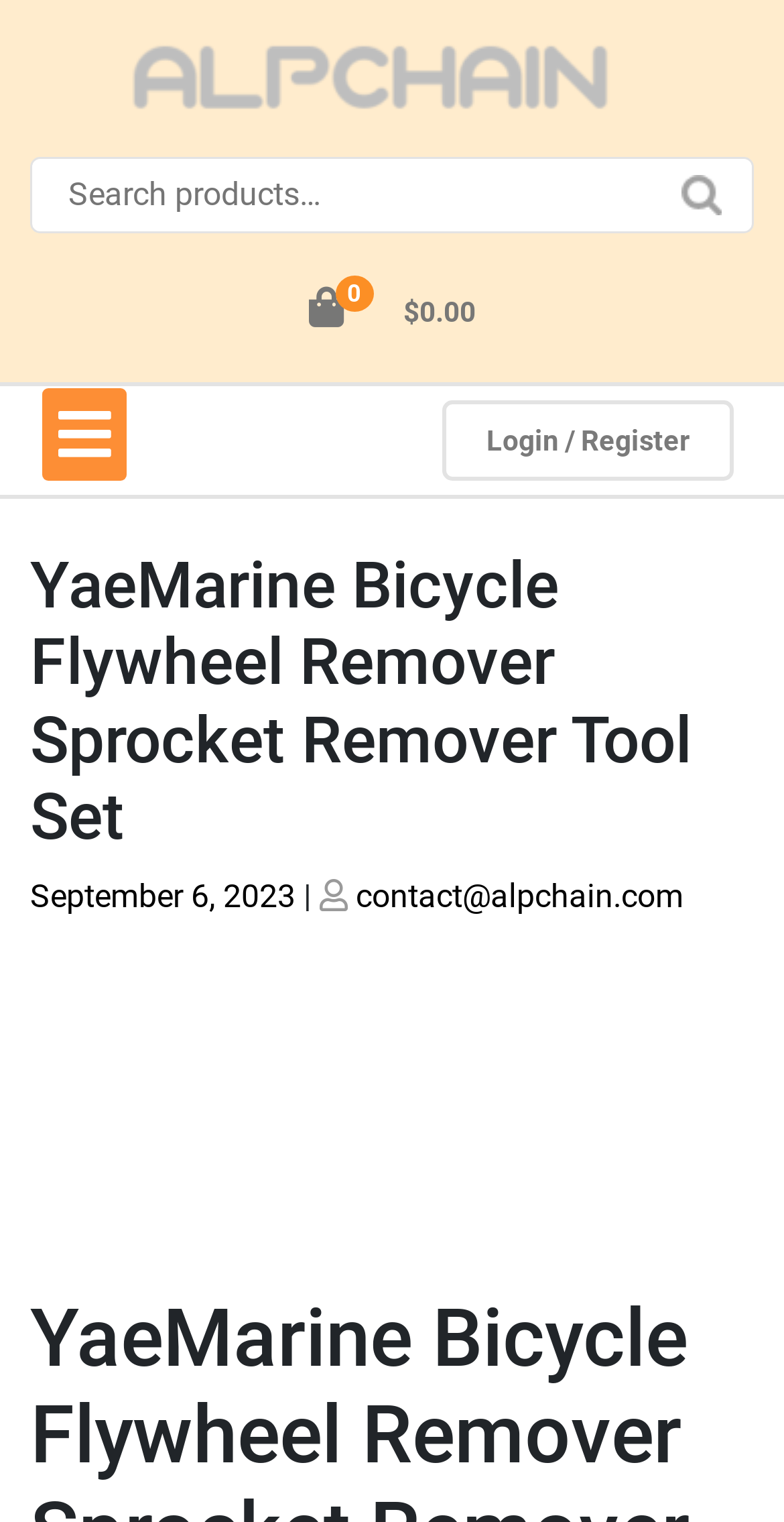Please locate the bounding box coordinates of the element that should be clicked to complete the given instruction: "View the product details".

[0.038, 0.359, 0.962, 0.562]